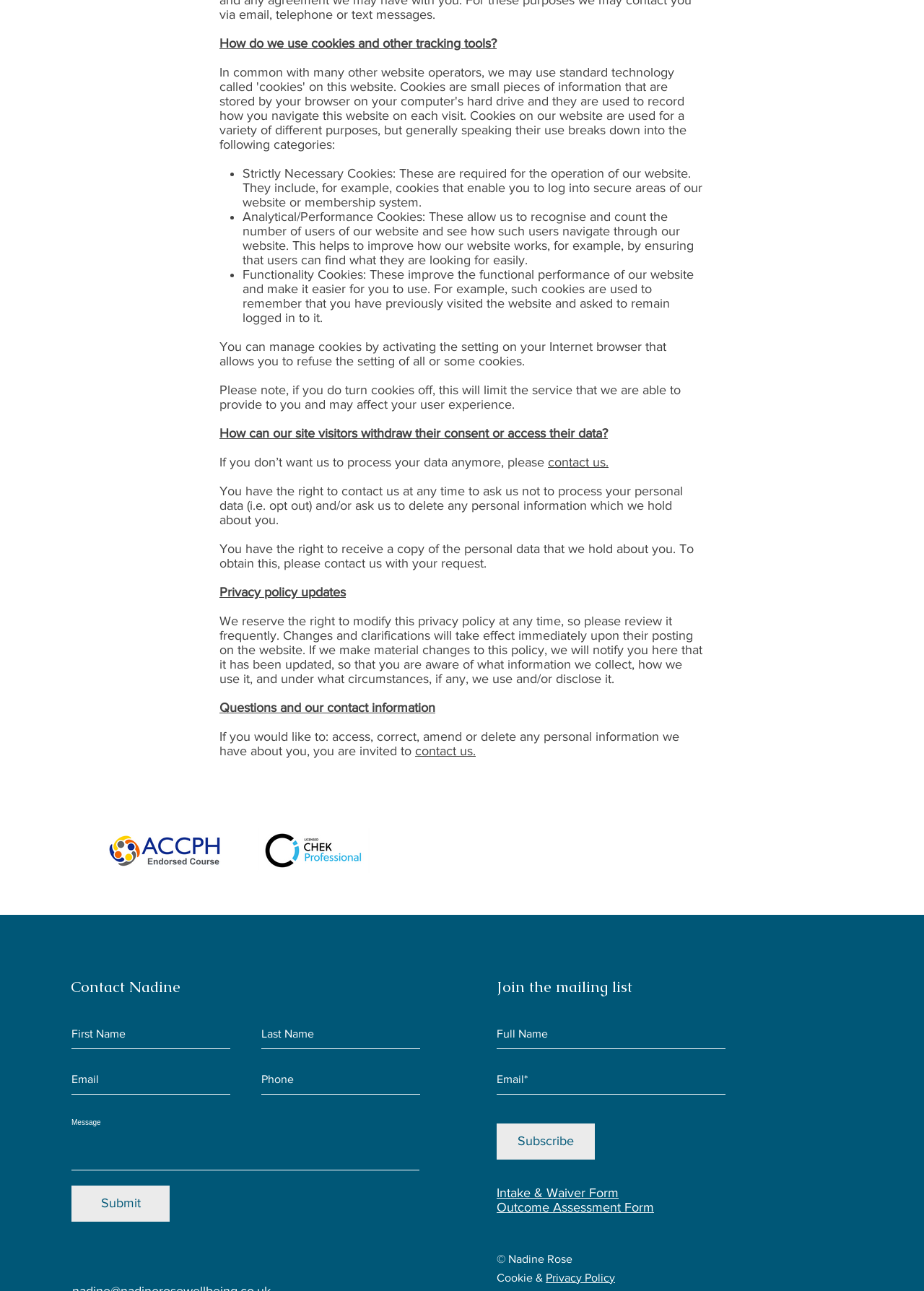Using the given description, provide the bounding box coordinates formatted as (top-left x, top-left y, bottom-right x, bottom-right y), with all values being floating point numbers between 0 and 1. Description: aria-label="Email*" name="email" placeholder="Email*"

[0.538, 0.826, 0.785, 0.848]